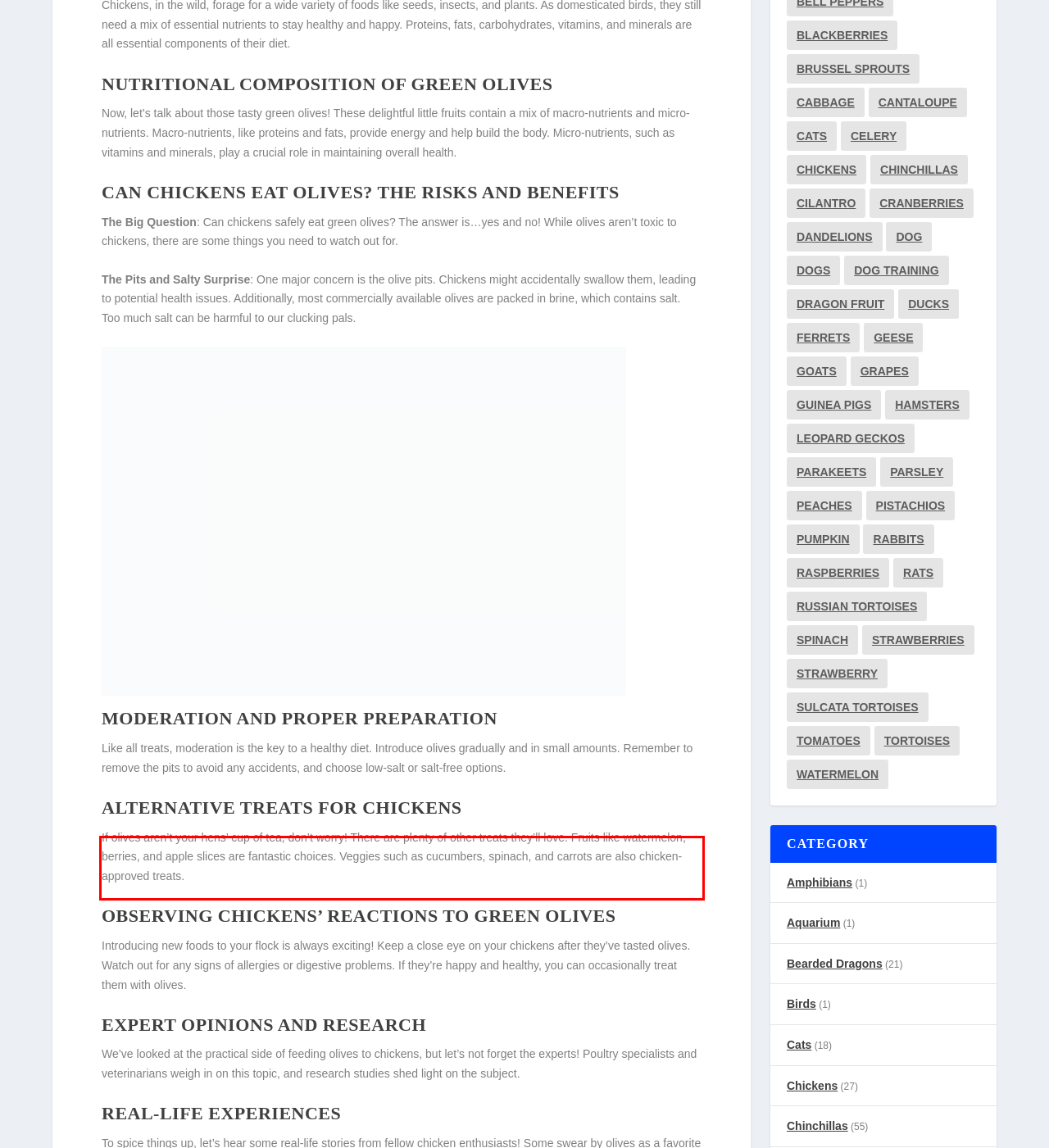Please recognize and transcribe the text located inside the red bounding box in the webpage image.

If olives aren’t your hens’ cup of tea, don’t worry! There are plenty of other treats they’ll love. Fruits like watermelon, berries, and apple slices are fantastic choices. Veggies such as cucumbers, spinach, and carrots are also chicken-approved treats.